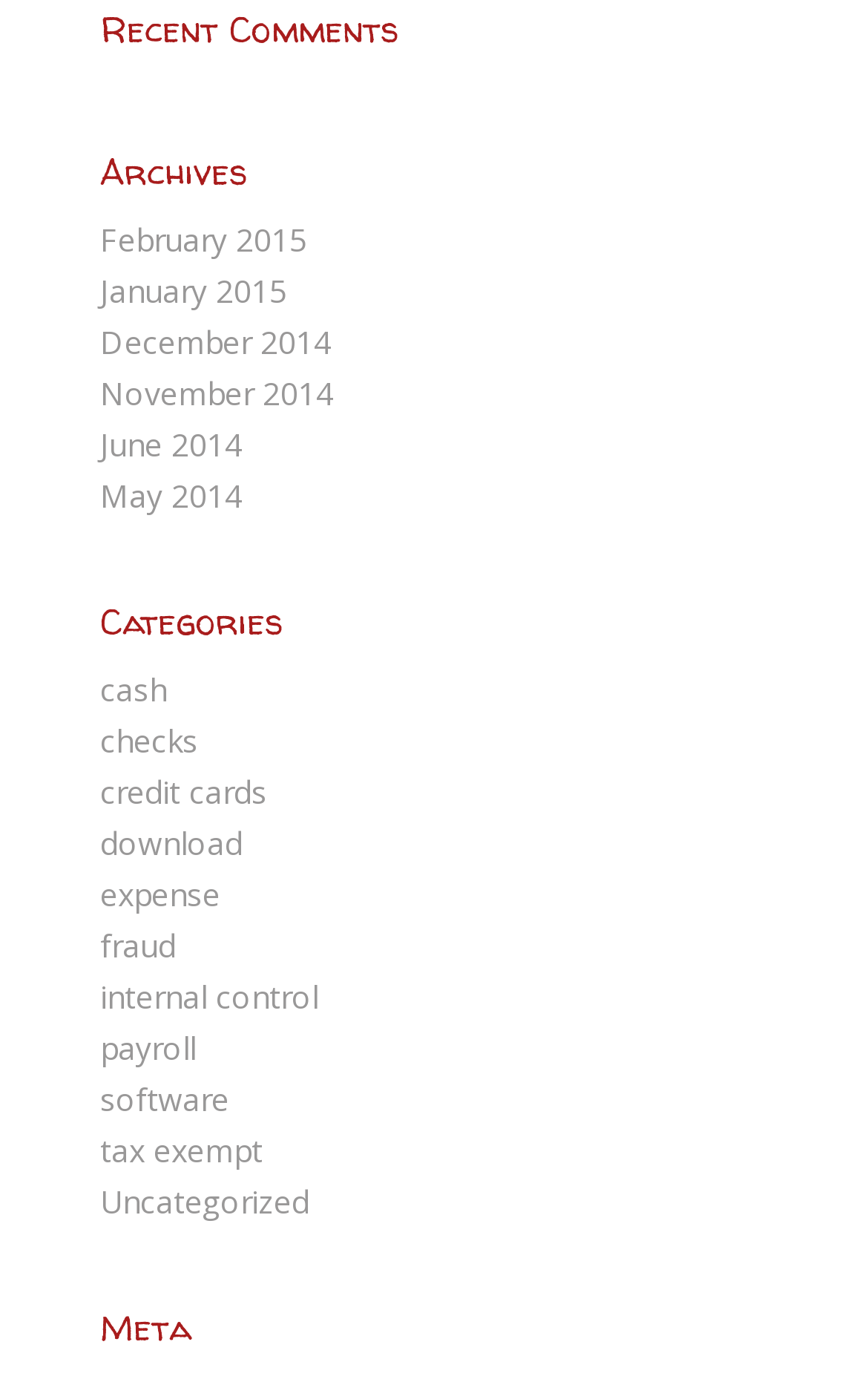Identify the bounding box coordinates of the clickable section necessary to follow the following instruction: "view posts for June 2014". The coordinates should be presented as four float numbers from 0 to 1, i.e., [left, top, right, bottom].

[0.115, 0.306, 0.279, 0.337]